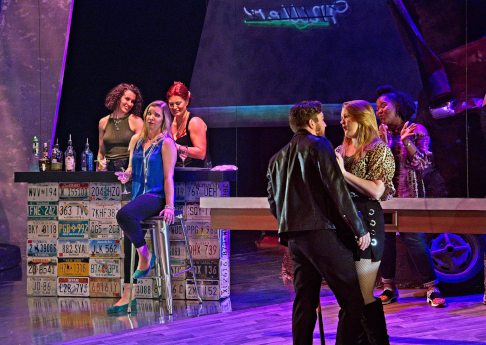Elaborate on the details you observe in the image.

The image showcases a vibrant scene from the opera "If I Were You," featuring an engaging interaction between characters in a contemporary setting. In the foreground, a couple—one dressed in a leather jacket and the other in a stylish skirt—are in a close and intimate conversation, highlighting a moment of connection that is central to the narrative. 

Behind them, several women are positioned at a bar made of vintage license plates, creating an eclectic backdrop that adds to the ambiance of the scene. One of them is seated, seemingly lost in thought, while others stand, engaged in their own conversations. The stage is illuminated with colorful lighting that enhances the lively atmosphere, emphasizing the playful yet dramatic essence of the characters and their interactions.

The image captures a pivotal moment in the story where relationships and identities intertwine, reflecting themes of transformation and the complexity of love, as articulated in the opera's narrative. The presence of the bar setting suggests a social gathering, alluding to the characters' varied roles and the shifting identities they navigate throughout the opera.